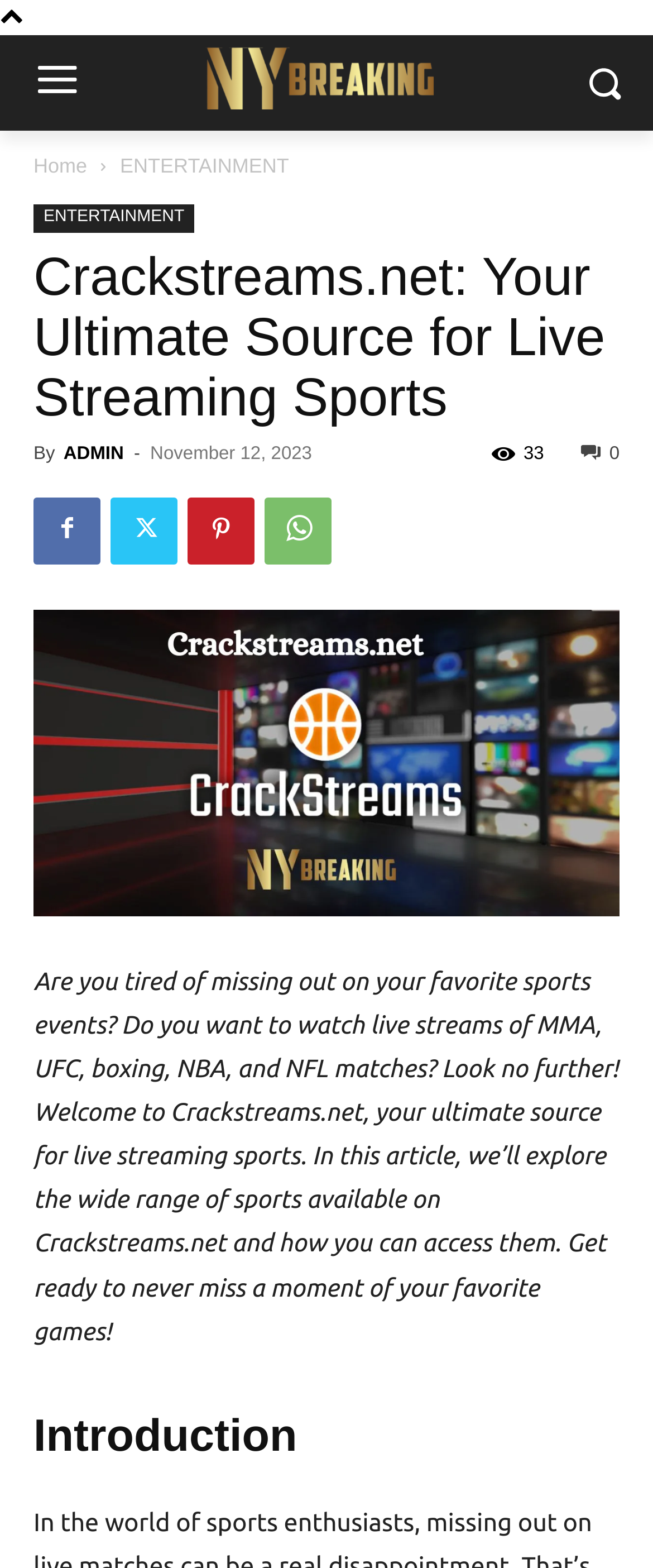Determine the bounding box coordinates for the element that should be clicked to follow this instruction: "Explore entertainment". The coordinates should be given as four float numbers between 0 and 1, in the format [left, top, right, bottom].

[0.184, 0.098, 0.443, 0.113]